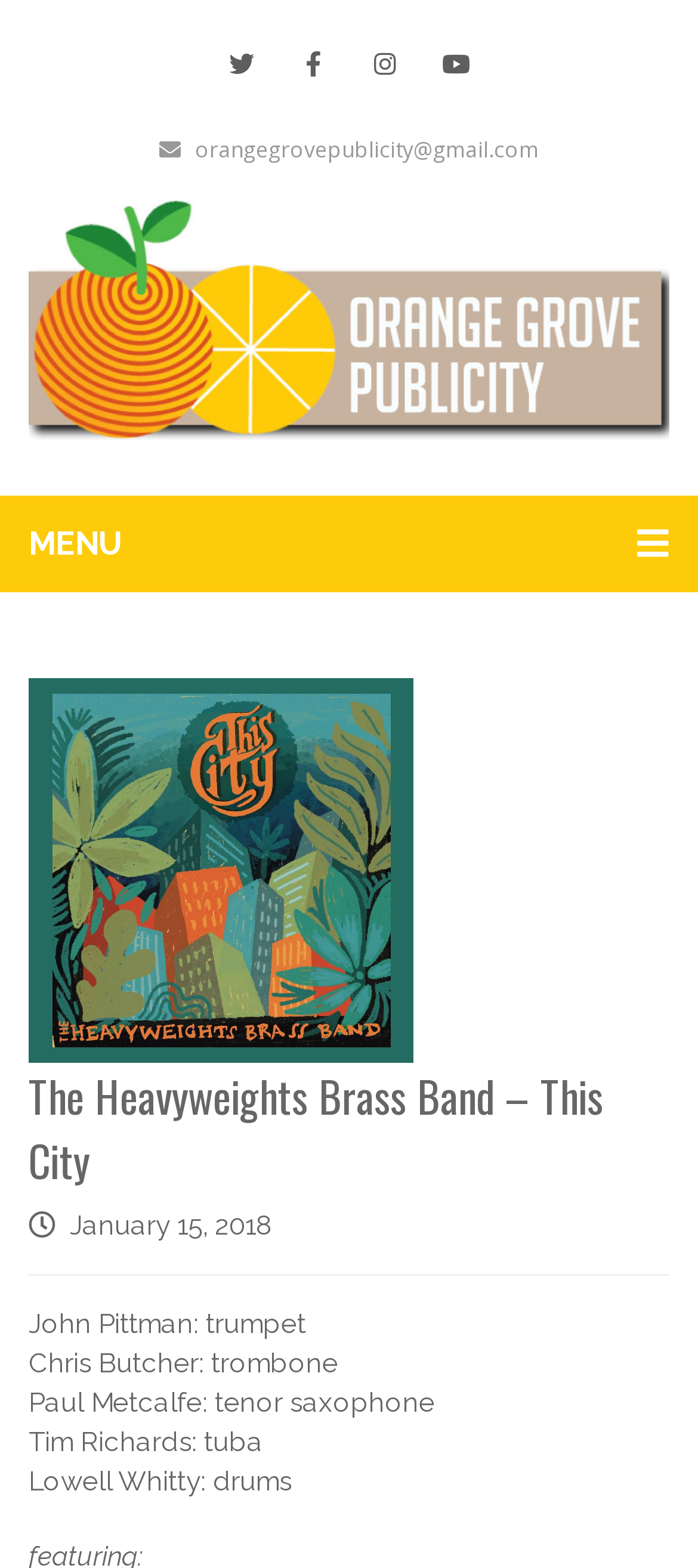Give a concise answer using one word or a phrase to the following question:
What is the email address of Orange Grove Publicity?

orangegrovepublicity@gmail.com